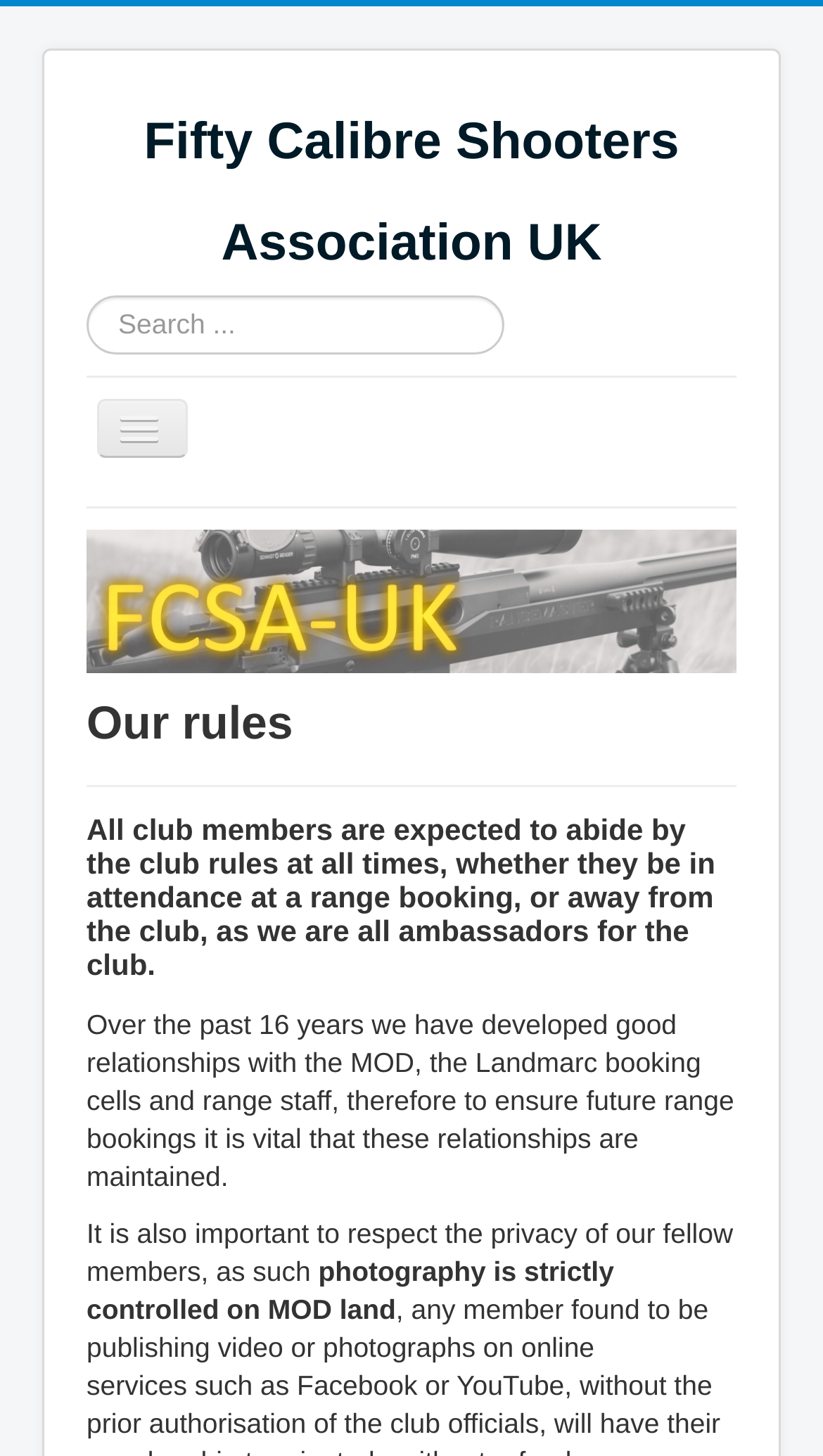What is the name of the association?
Answer with a single word or phrase by referring to the visual content.

Fifty Calibre Shooters Association UK